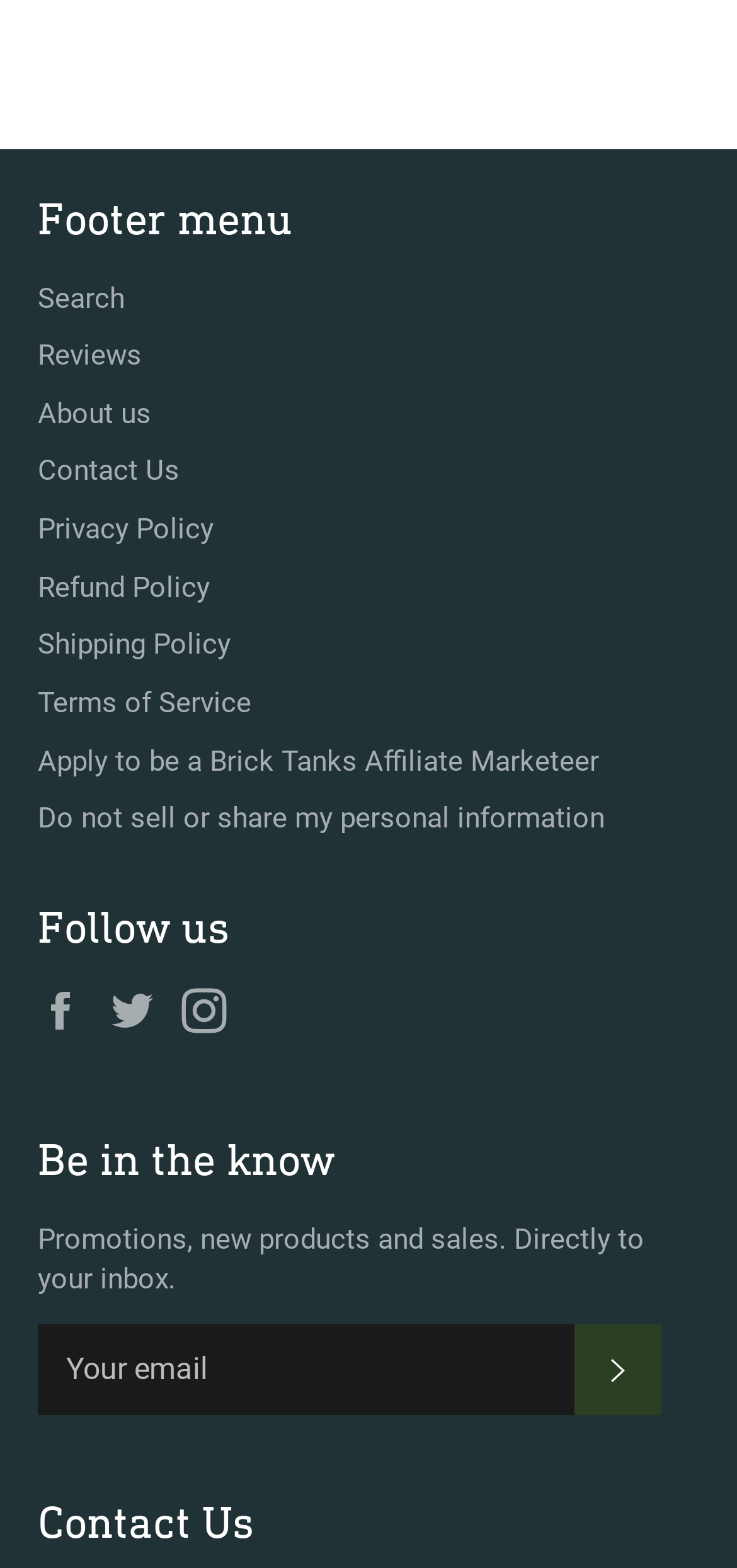Please specify the bounding box coordinates of the area that should be clicked to accomplish the following instruction: "Read reviews". The coordinates should consist of four float numbers between 0 and 1, i.e., [left, top, right, bottom].

[0.051, 0.216, 0.192, 0.238]